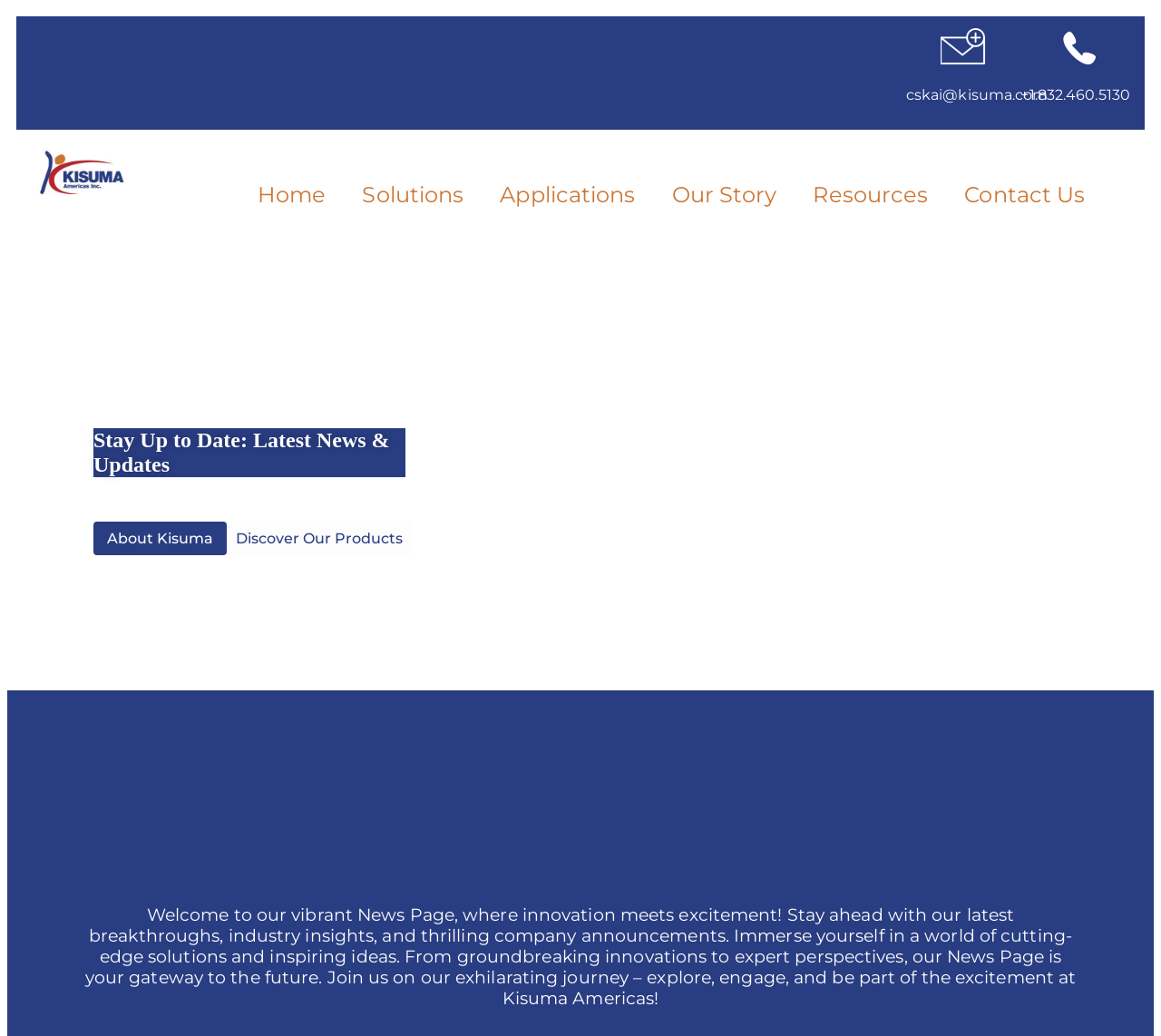Find the bounding box of the UI element described as: "Contact Us". The bounding box coordinates should be given as four float values between 0 and 1, i.e., [left, top, right, bottom].

[0.815, 0.164, 0.95, 0.213]